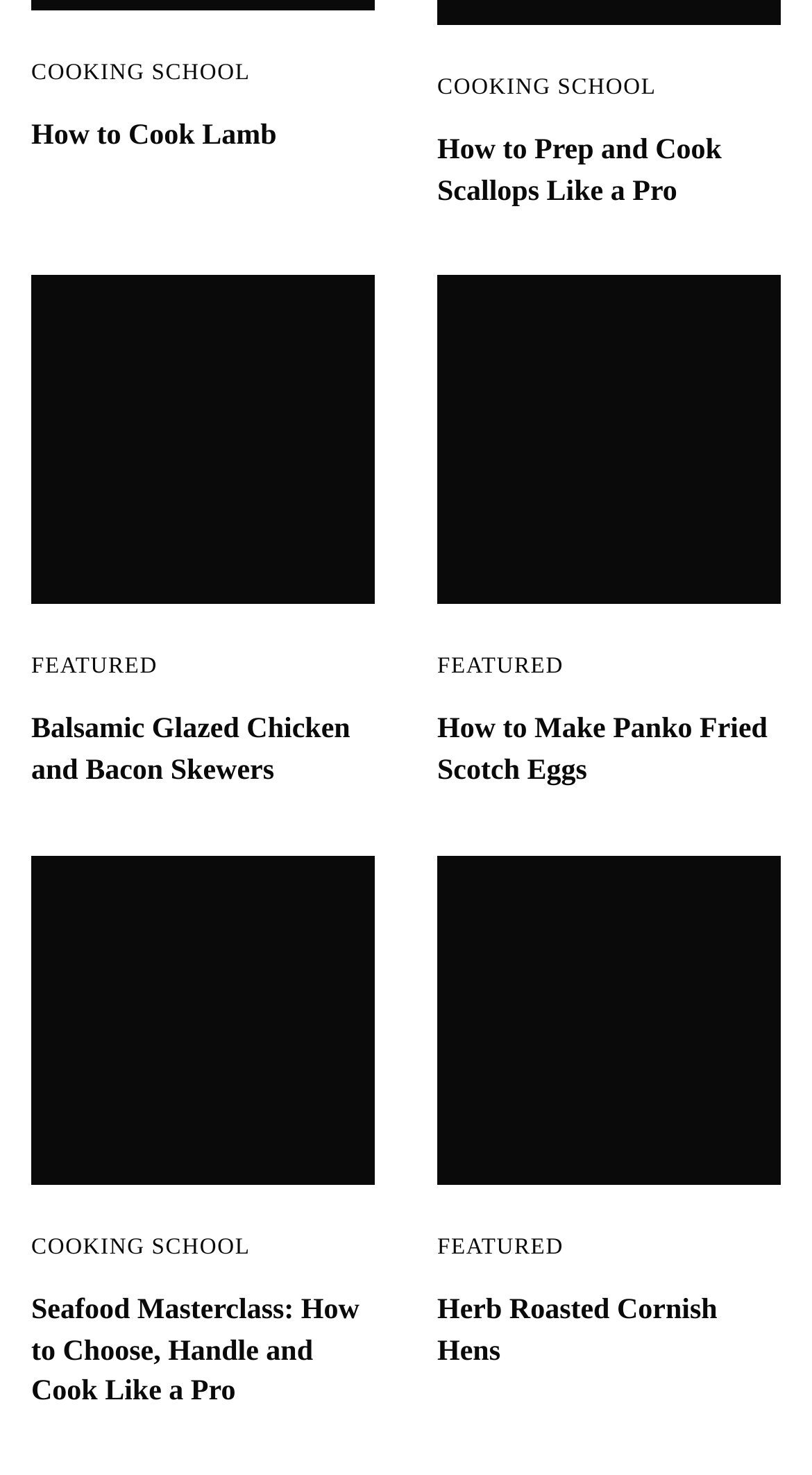Find the bounding box coordinates for the HTML element described as: "Cooking School". The coordinates should consist of four float values between 0 and 1, i.e., [left, top, right, bottom].

[0.038, 0.041, 0.308, 0.058]